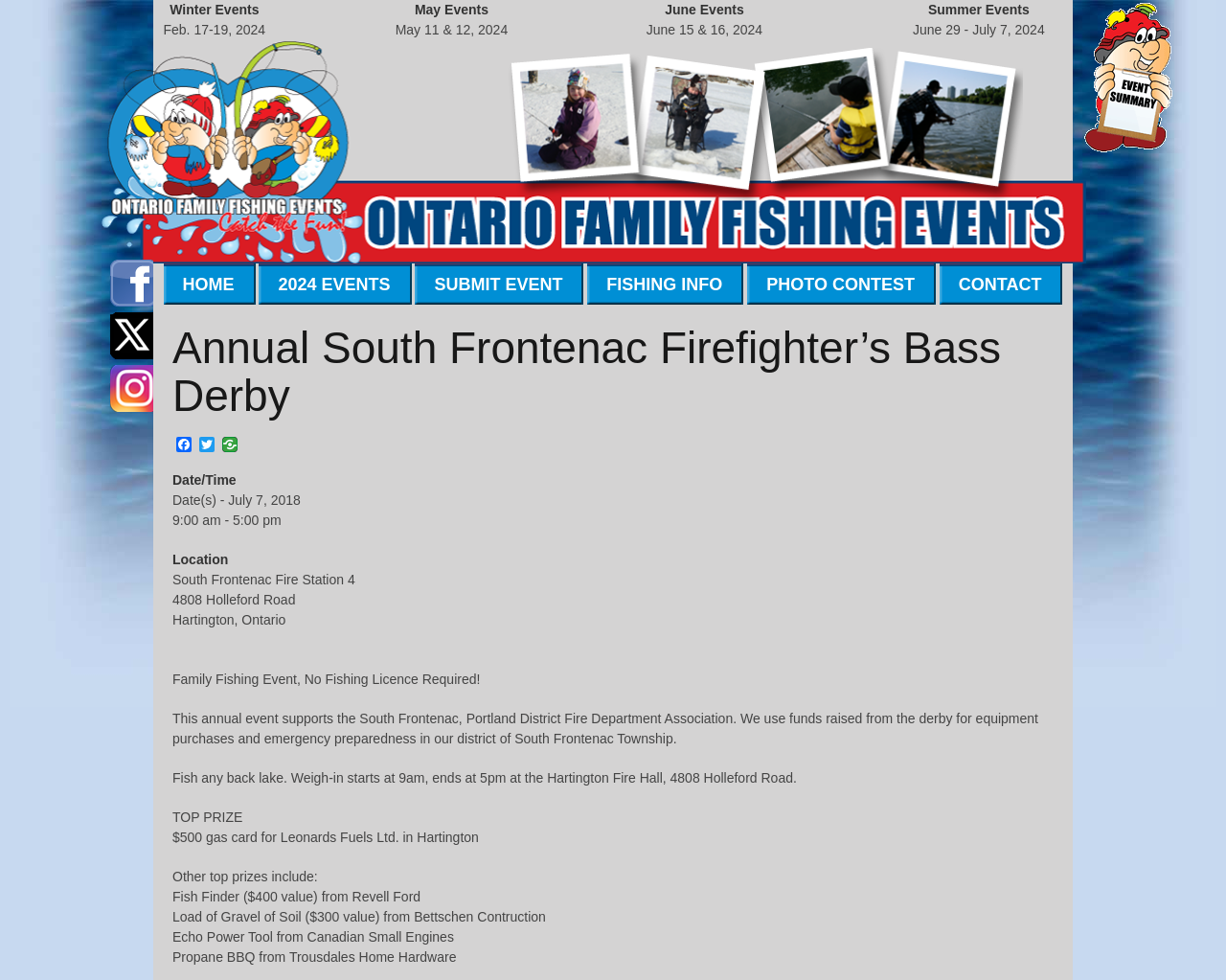Identify the bounding box coordinates for the element you need to click to achieve the following task: "Check the FISHING INFO page". Provide the bounding box coordinates as four float numbers between 0 and 1, in the form [left, top, right, bottom].

[0.479, 0.269, 0.606, 0.311]